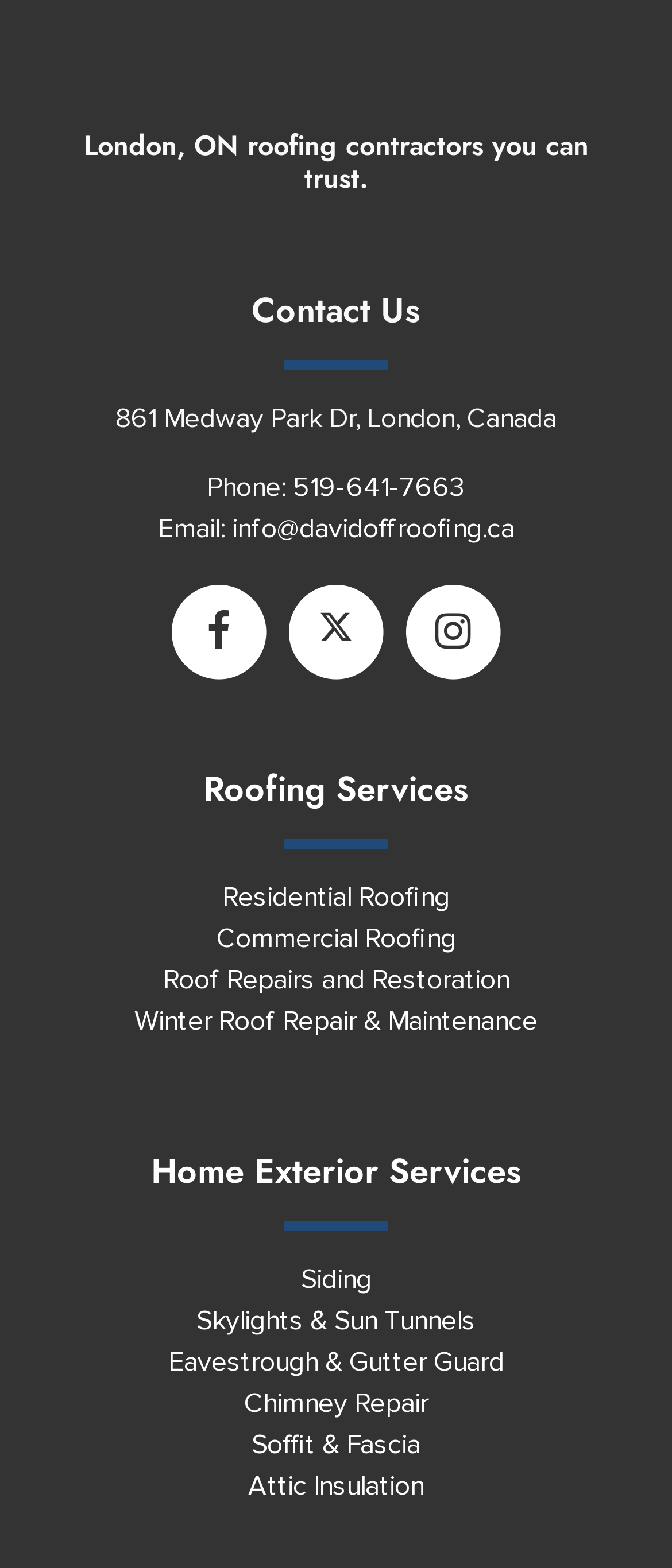How many social media links are there?
Please give a detailed and thorough answer to the question, covering all relevant points.

There are three social media links, represented by the icons ' ', '', and ' ', located below the contact email address.